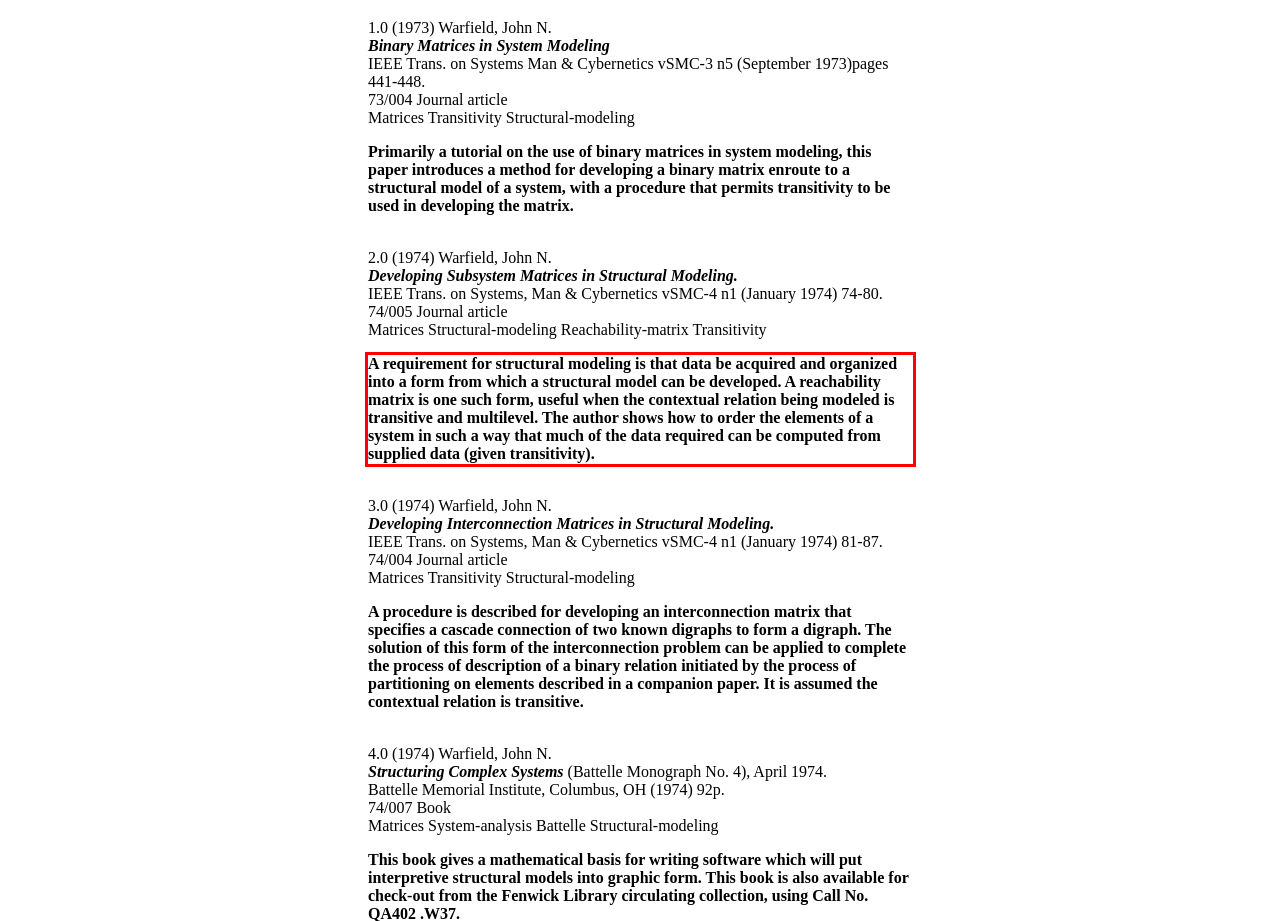Please extract the text content from the UI element enclosed by the red rectangle in the screenshot.

A requirement for structural modeling is that data be acquired and organized into a form from which a structural model can be developed. A reachability matrix is one such form, useful when the contextual relation being modeled is transitive and multilevel. The author shows how to order the elements of a system in such a way that much of the data required can be computed from supplied data (given transitivity).